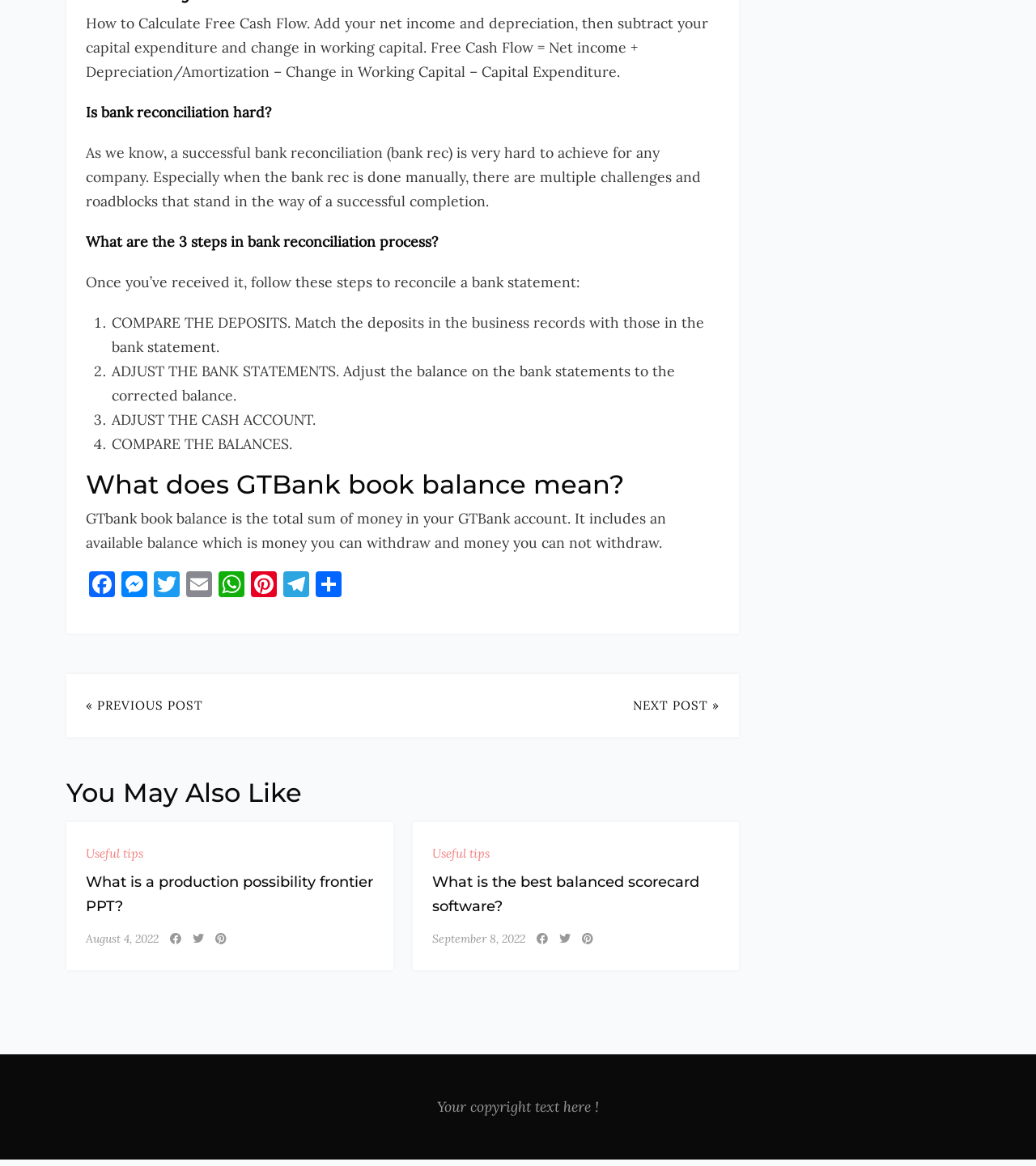Locate the bounding box of the UI element described by: "parent_node: September 8, 2022" in the given webpage screenshot.

[0.539, 0.794, 0.55, 0.815]